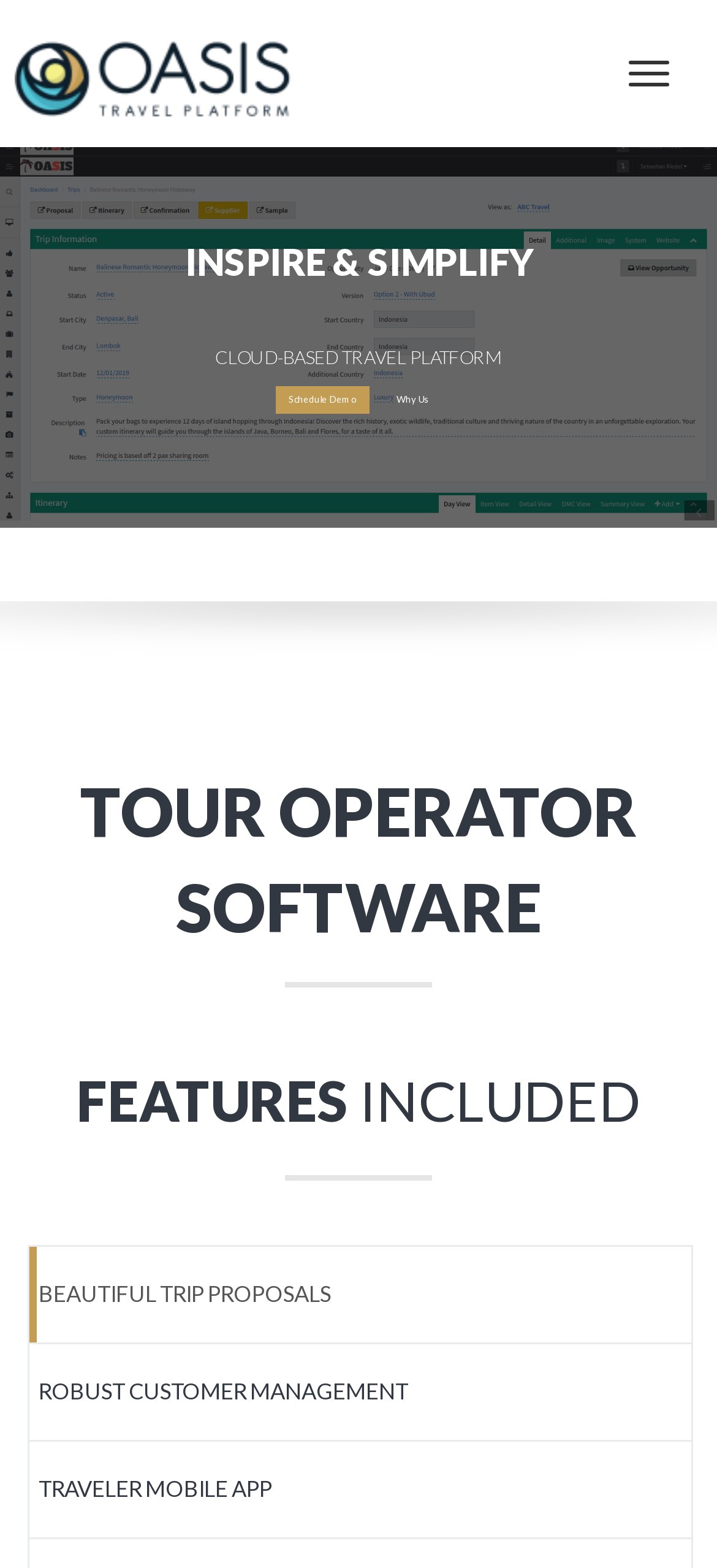How many navigation links are available on this webpage?
Give a comprehensive and detailed explanation for the question.

By examining the webpage, I can see that there are three navigation links: 'Schedule Demo', 'Why Us', and 'Toggle navigation', which suggests that there are three navigation links available on this webpage.